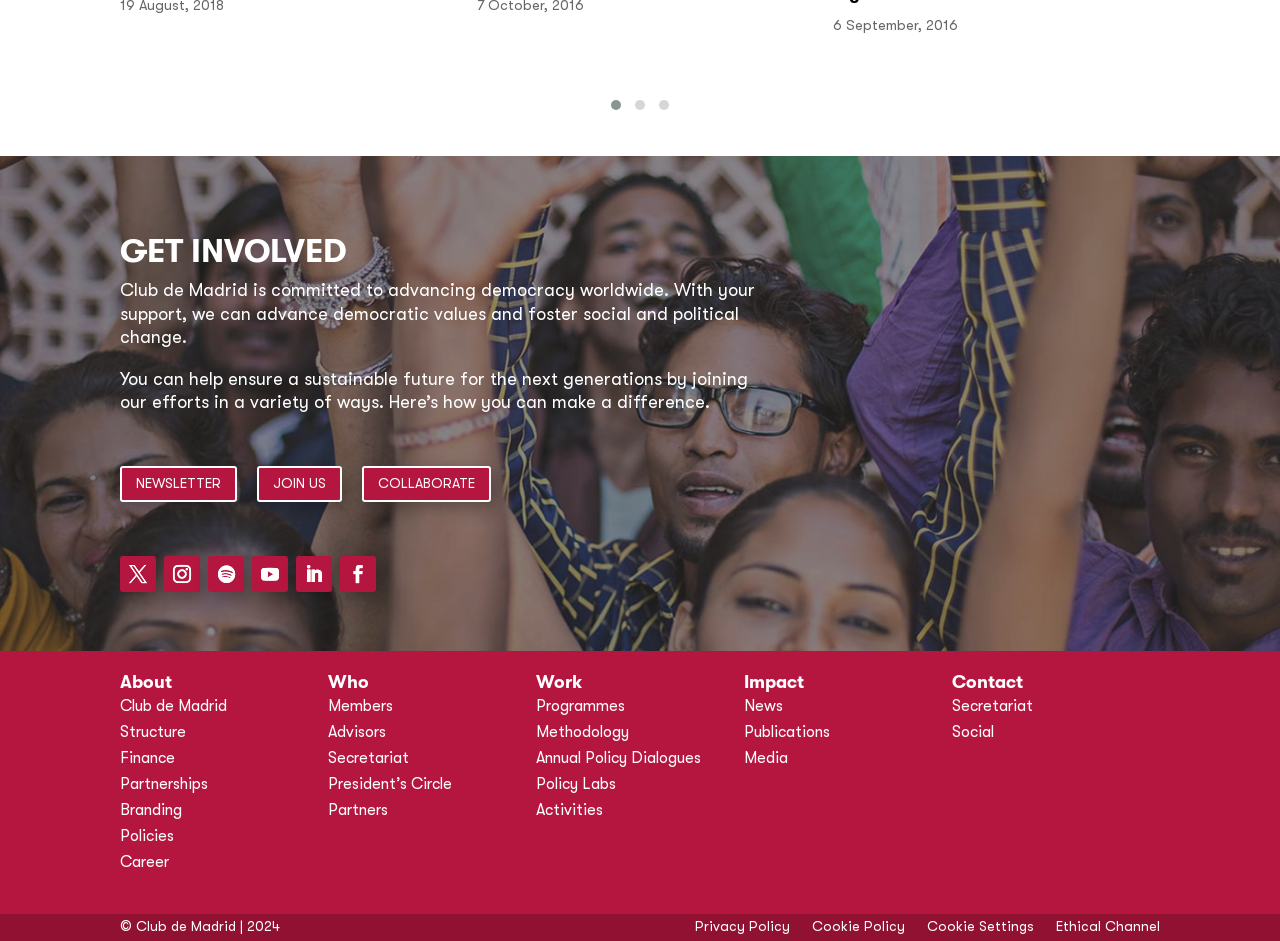Locate the bounding box coordinates of the area you need to click to fulfill this instruction: 'Click the 'NEWSLETTER 5' link'. The coordinates must be in the form of four float numbers ranging from 0 to 1: [left, top, right, bottom].

[0.094, 0.495, 0.185, 0.533]